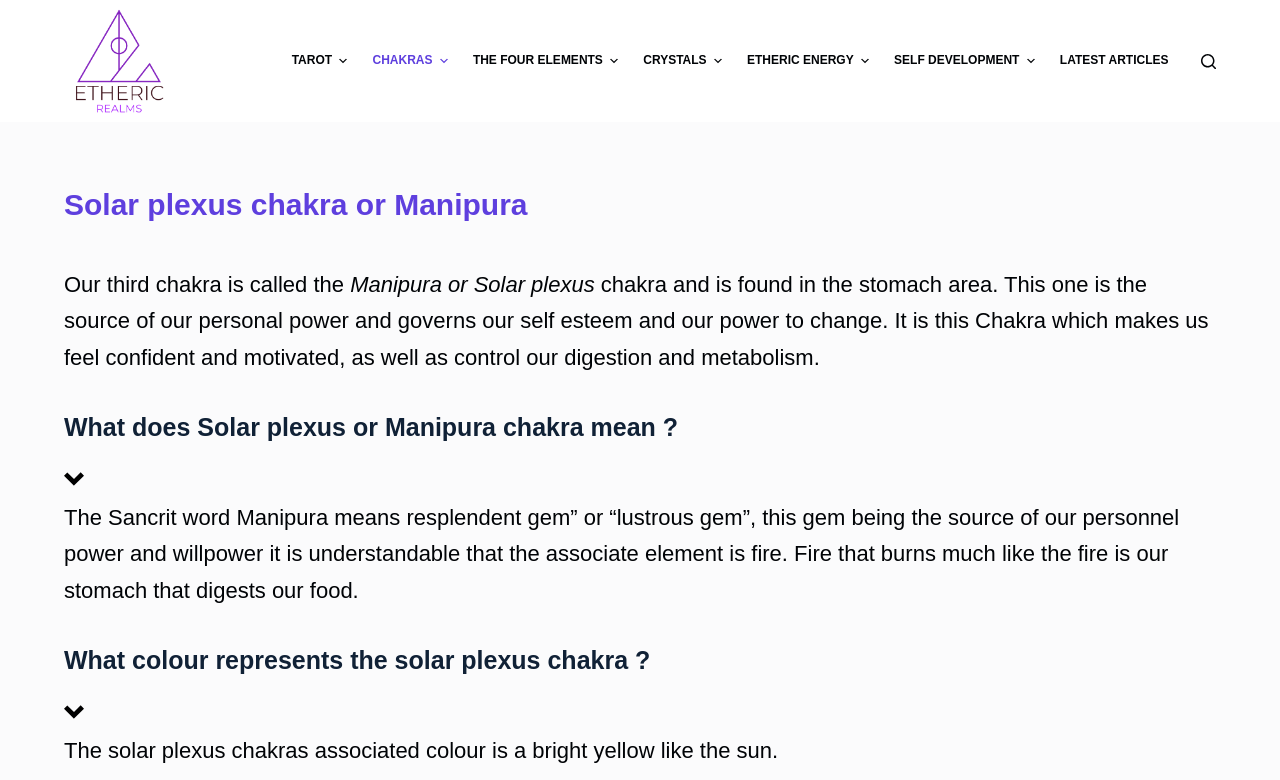What is the name of the chakra described on this webpage?
Based on the image, give a one-word or short phrase answer.

Solar plexus chakra